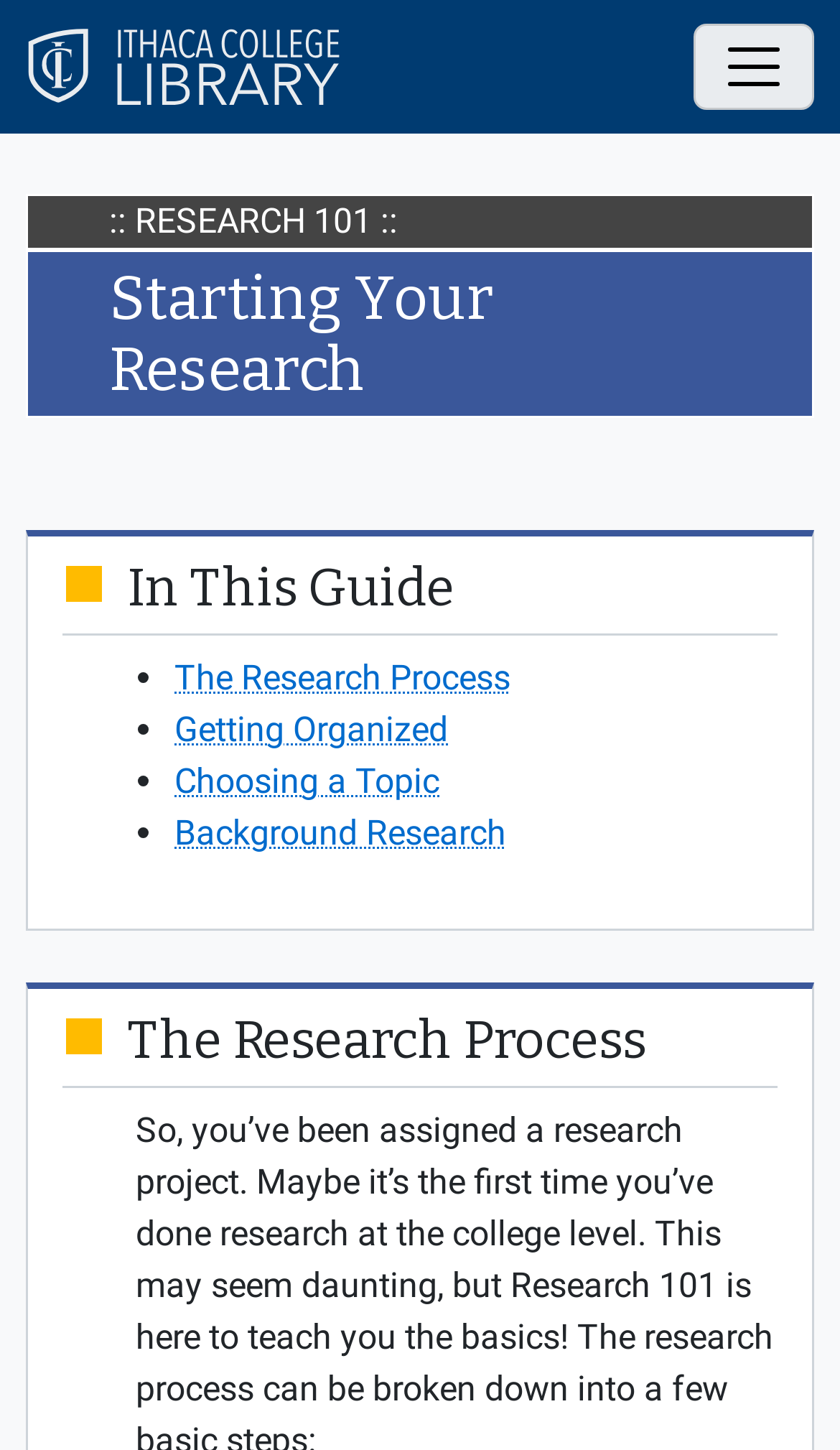Calculate the bounding box coordinates for the UI element based on the following description: "Ithaca College Library". Ensure the coordinates are four float numbers between 0 and 1, i.e., [left, top, right, bottom].

[0.031, 0.012, 0.492, 0.08]